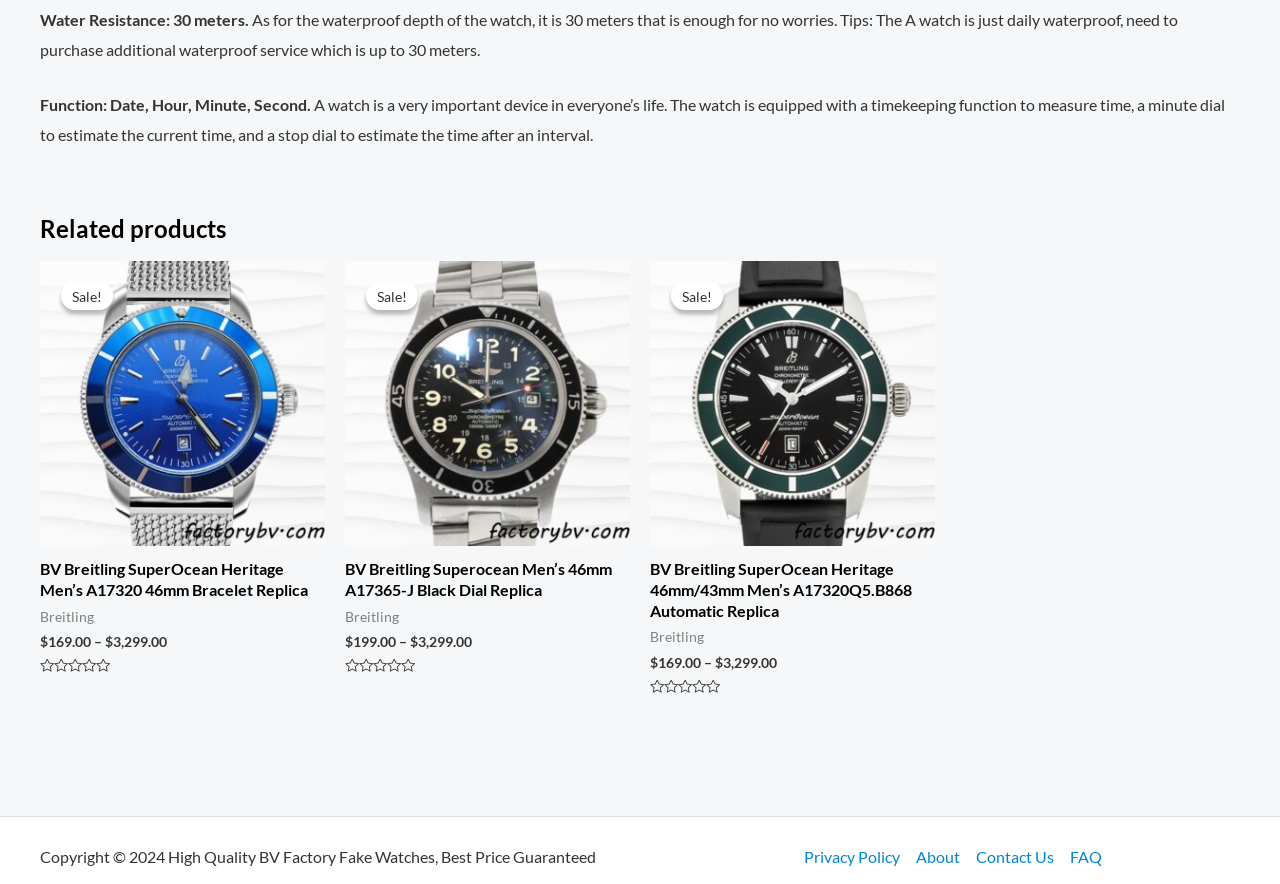Please identify the bounding box coordinates of the region to click in order to complete the task: "Go to the 'About' page". The coordinates must be four float numbers between 0 and 1, specified as [left, top, right, bottom].

[0.709, 0.958, 0.756, 0.98]